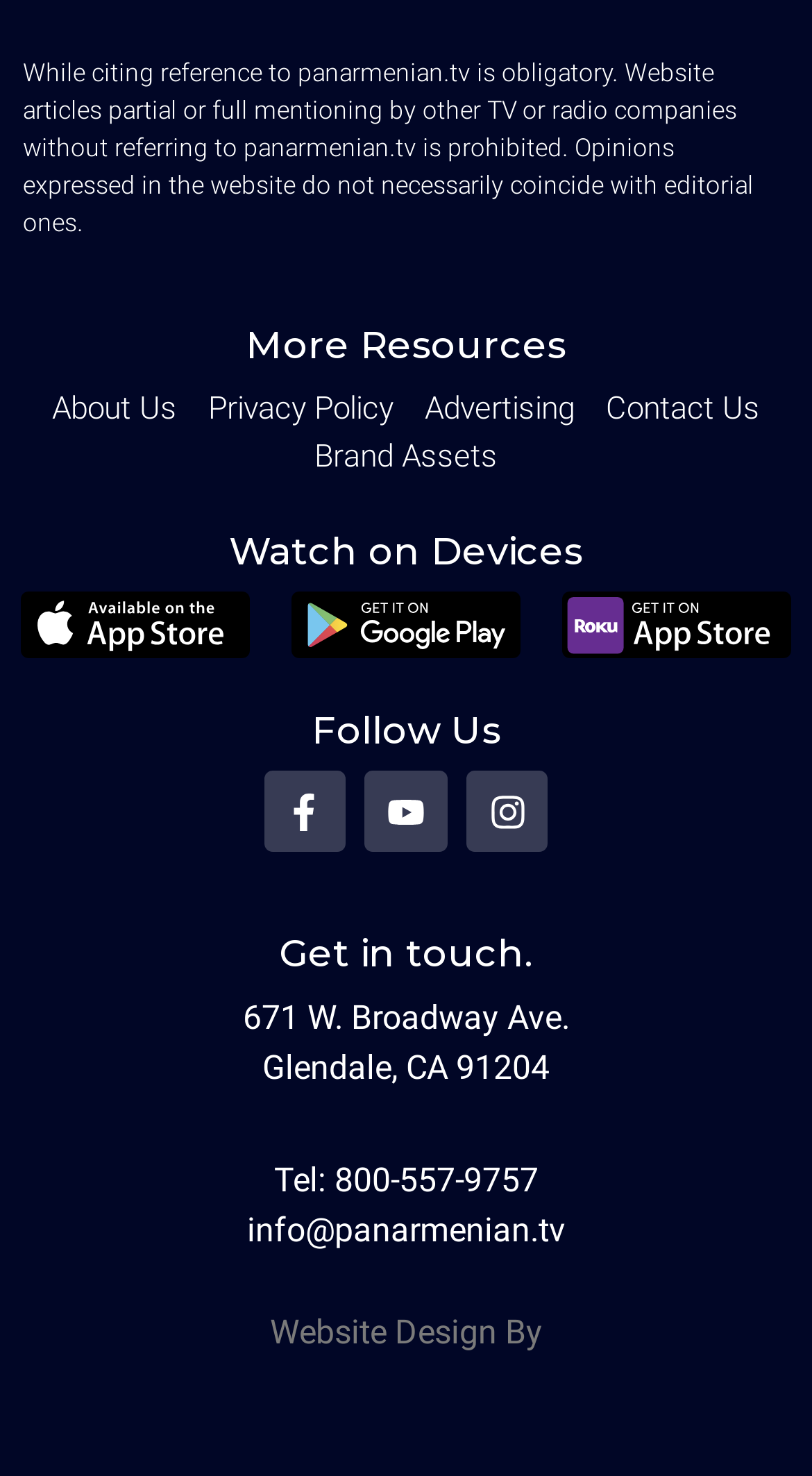What is the address of the company?
Provide a detailed answer to the question, using the image to inform your response.

The address of the company can be found in the 'Get in touch' section, which is located at the bottom of the webpage. The address is specified as '671 W. Broadway Ave.' followed by 'Glendale, CA 91204'.